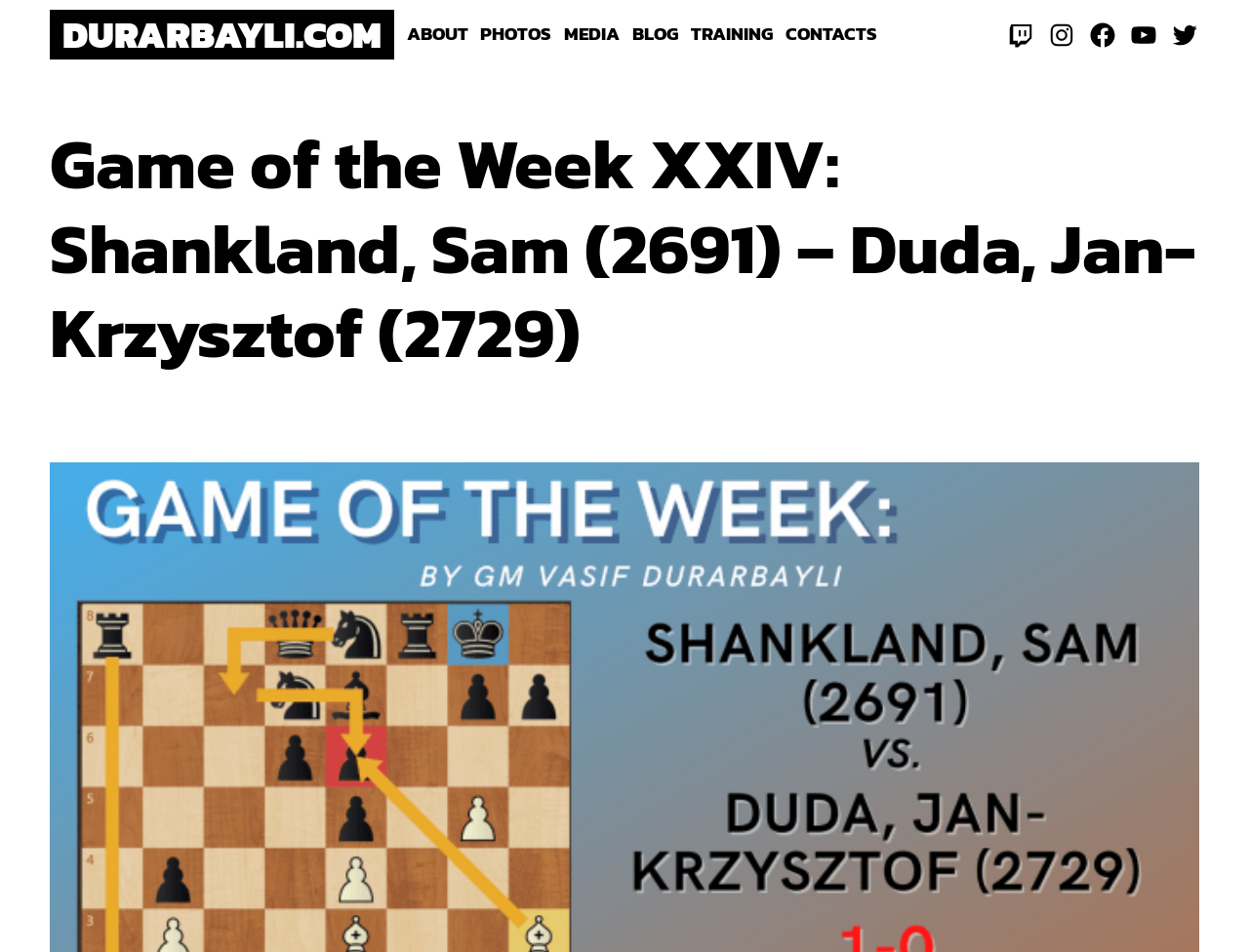Generate a comprehensive caption for the webpage you are viewing.

The webpage is about a chess game between Samuel Shankland and Jan-Krzysztof Duda, specifically highlighting Shankland's impressive performance in the Prague Masters tournament. 

At the top left of the page, there is a heading "DURARBAYLI.COM" with a link to the website's homepage. Below this, there is a navigation menu labeled "Main Menu" with six links: "ABOUT", "PHOTOS", "MEDIA", "BLOG", "TRAINING", and "CONTACTS", arranged horizontally from left to right.

On the top right side of the page, there are five social media links: "Twitch", "Instagram", "Facebook", "YouTube", and "Twitter", aligned horizontally.

The main content of the page is a heading that reads "Game of the Week XXIV: Shankland, Sam (2691) – Duda, Jan-Krzysztof (2729)", which takes up a significant portion of the page, spanning from the top center to the middle.